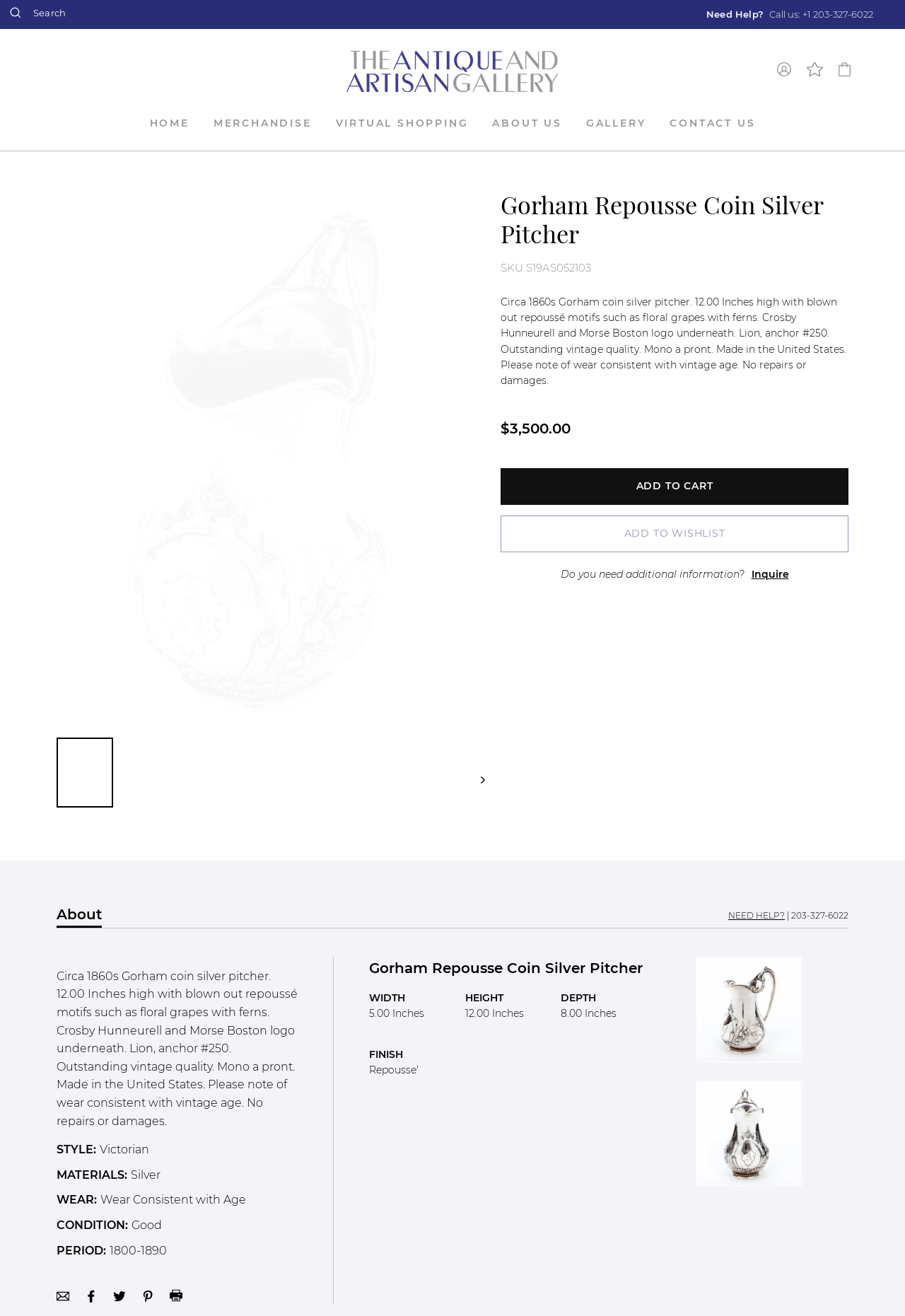Given the description of a UI element: "Log in", identify the bounding box coordinates of the matching element in the webpage screenshot.

[0.852, 0.054, 0.881, 0.076]